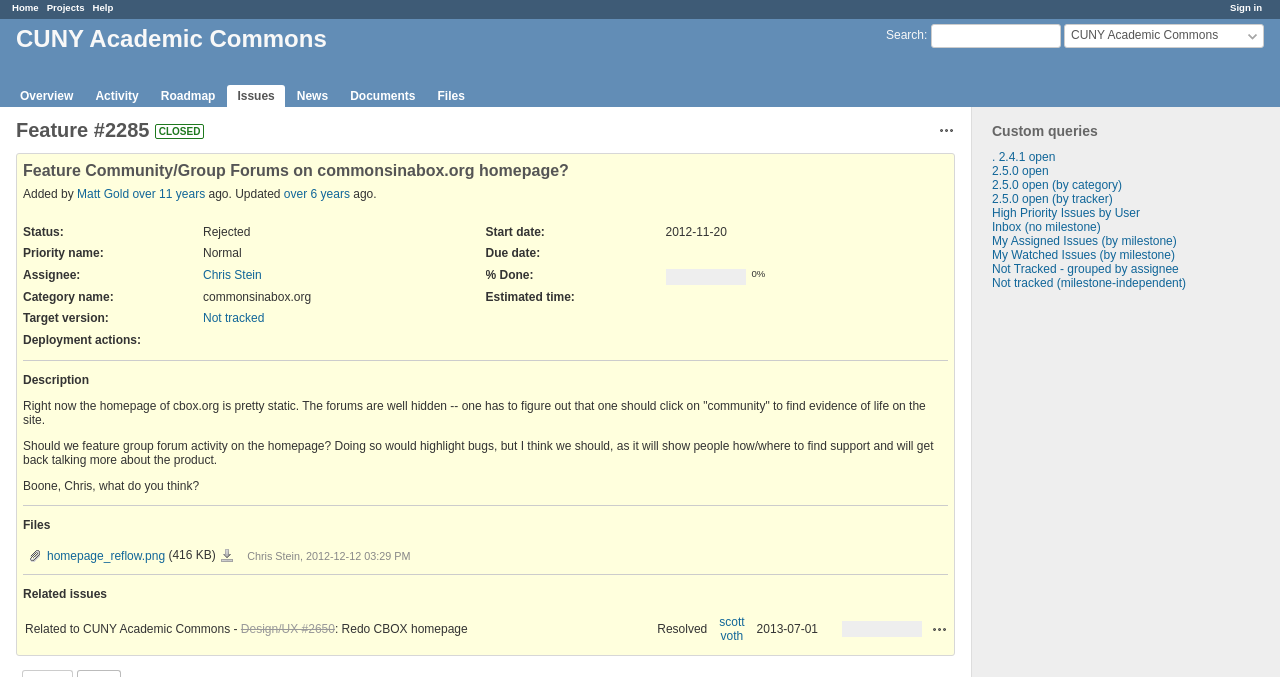Determine the bounding box coordinates for the UI element with the following description: "parent_node: Comment * name="comment"". The coordinates should be four float numbers between 0 and 1, represented as [left, top, right, bottom].

None